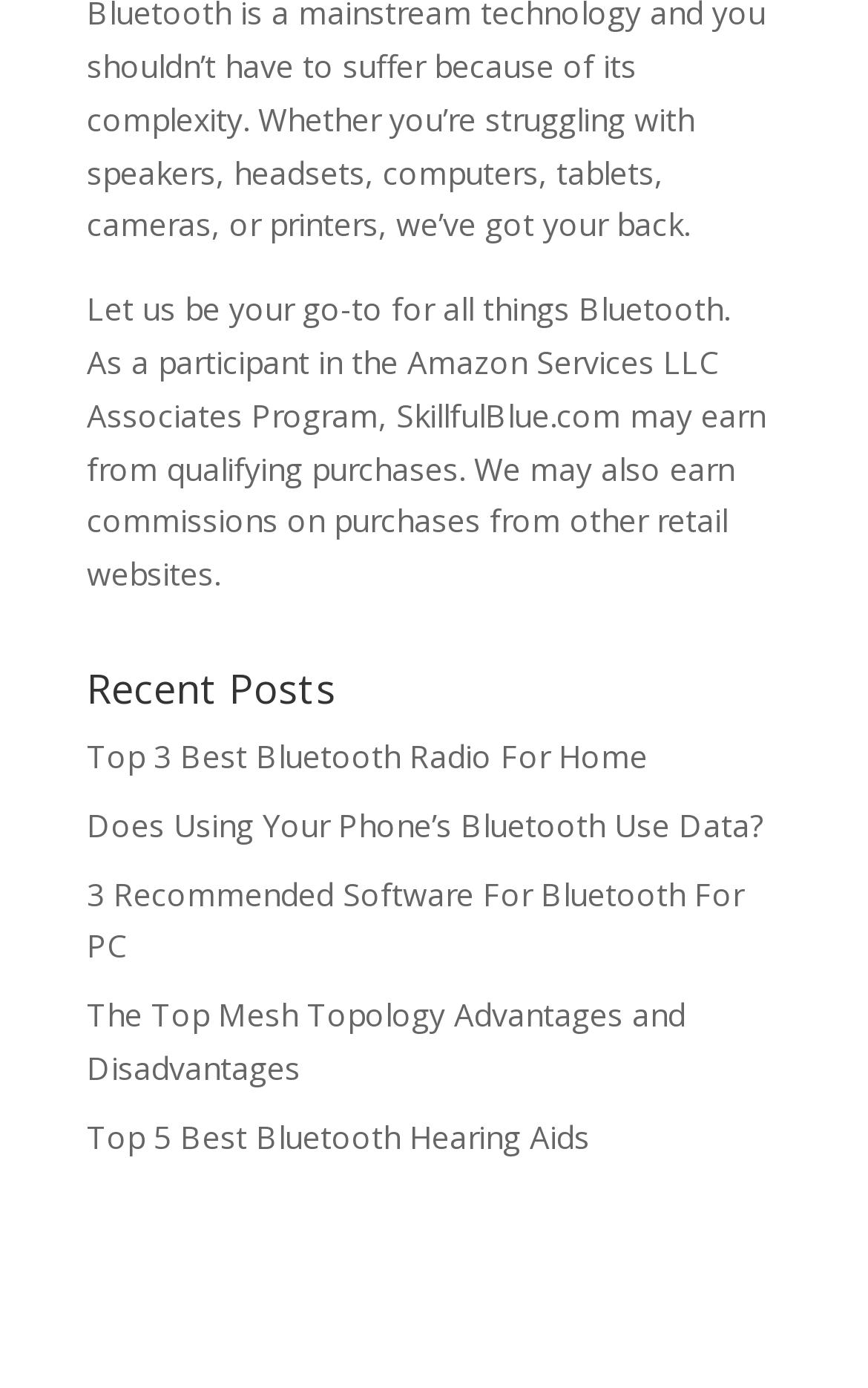Is this website affiliated with Amazon?
Ensure your answer is thorough and detailed.

The static text at the top of the page mentions 'As a participant in the Amazon Services LLC Associates Program', which indicates that this website is affiliated with Amazon.